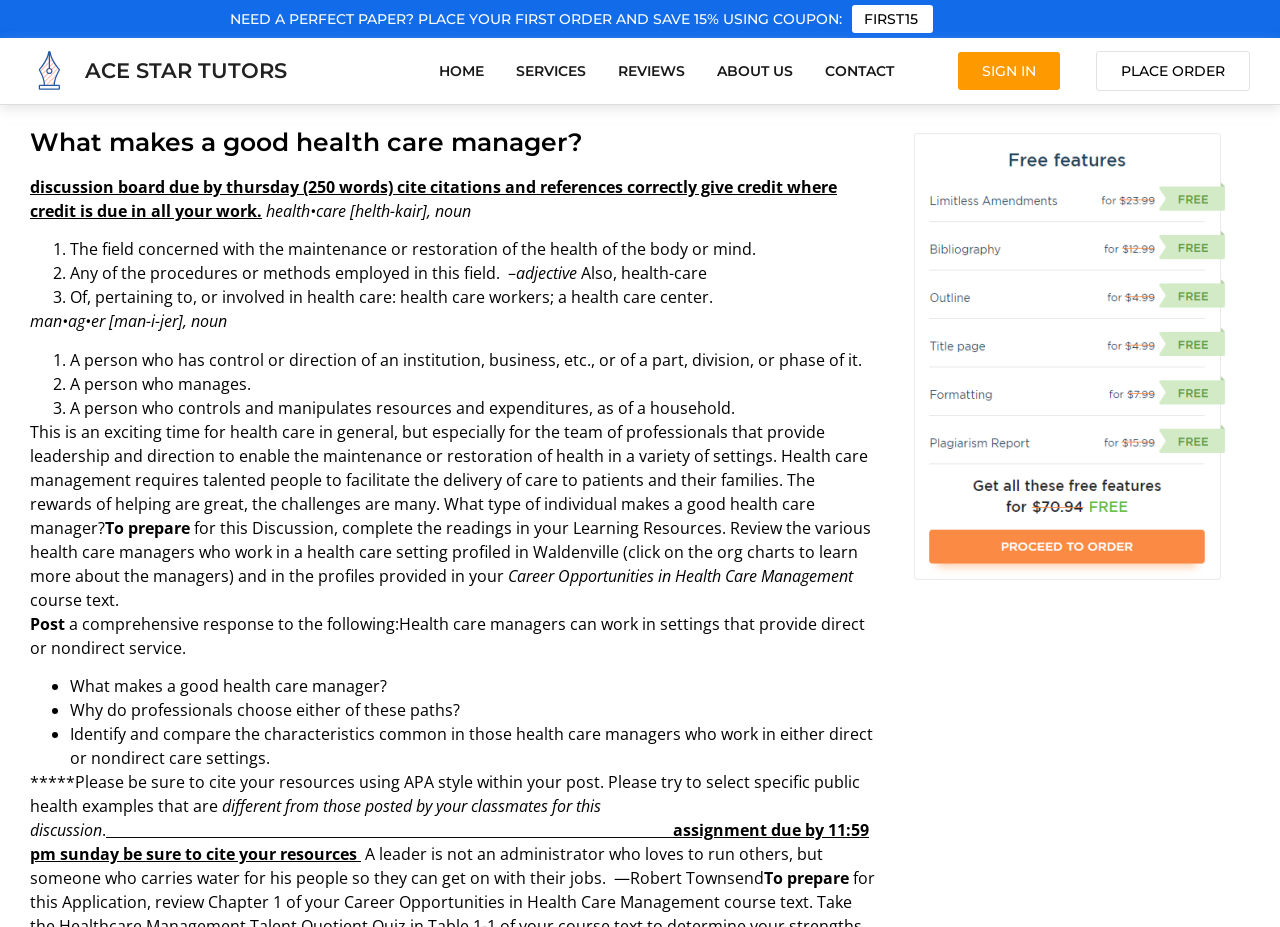What is the discount offered for the first order?
Answer with a single word or phrase by referring to the visual content.

15%